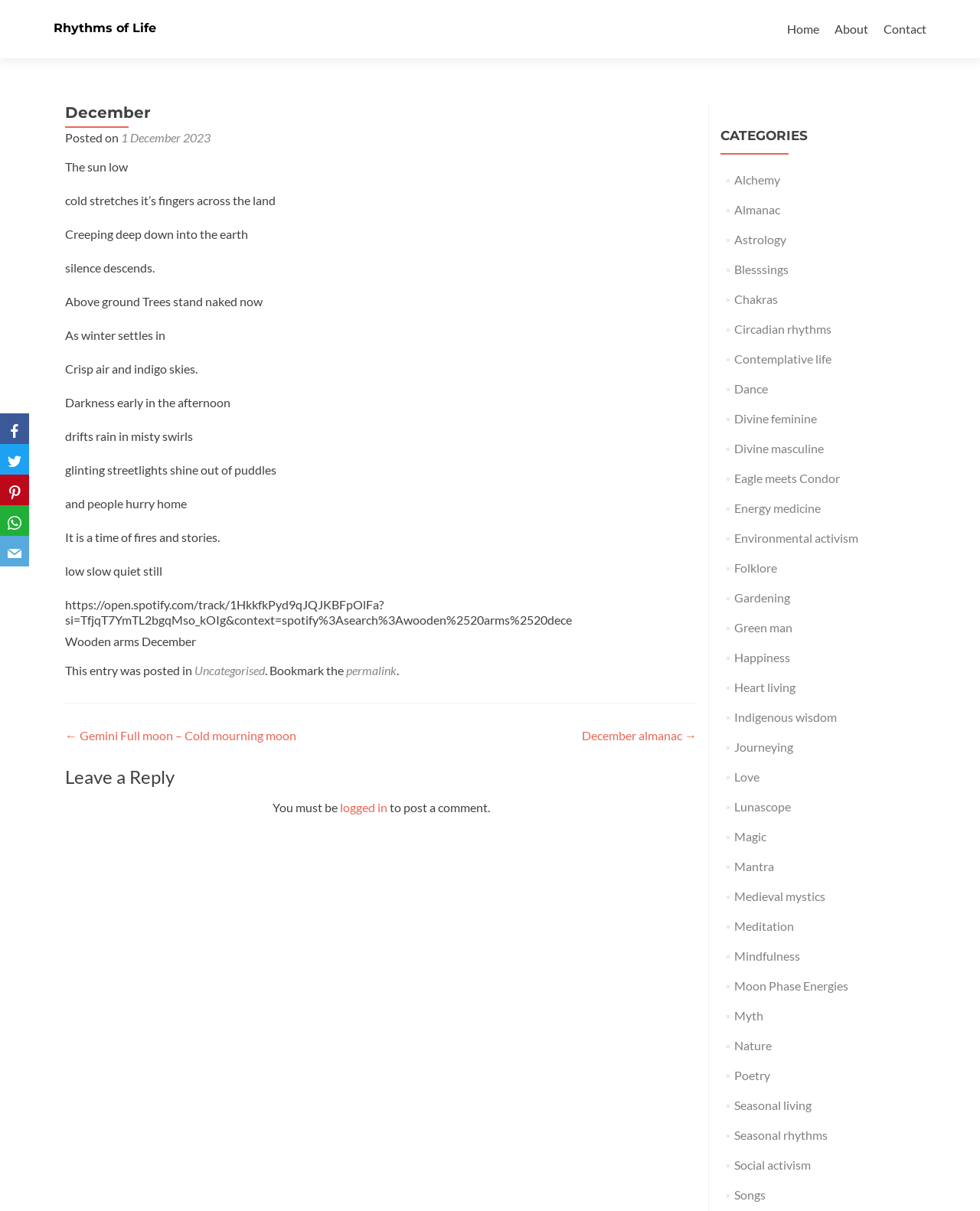Illustrate the webpage thoroughly, mentioning all important details.

The webpage is titled "December - Rhythms of Life" and has a poetic description of winter, with phrases such as "The sun low cold stretches it's fingers across the land", "Above ground Trees stand naked now", and "Crisp air and indigo skies". 

At the top of the page, there is a heading "Rhythms of Life" followed by a link to the same title. To the right of this, there are three links: "Home", "About", and "Contact". 

Below this, there is a main section that takes up most of the page. It contains an article with a heading "December" and a posted date "1 December 2023". The article is a poetic description of winter, with phrases such as "The sun low cold stretches it's fingers across the land", "Above ground Trees stand naked now", and "Crisp air and indigo skies". 

Below the article, there is a figure with a Spotify link and a caption "Wooden arms December". 

Following this, there is a footer section that contains a category list and a post navigation section. The category list has 27 links to different categories, such as "Alchemy", "Astrology", "Blessings", and "Circadian rhythms". The post navigation section has two links: "← Gemini Full moon – Cold mourning moon" and "December almanac →". 

To the right of the main section, there is a section with a heading "Leave a Reply" and a note that you must be logged in to post a comment. 

At the bottom of the page, there is a link to Facebook.